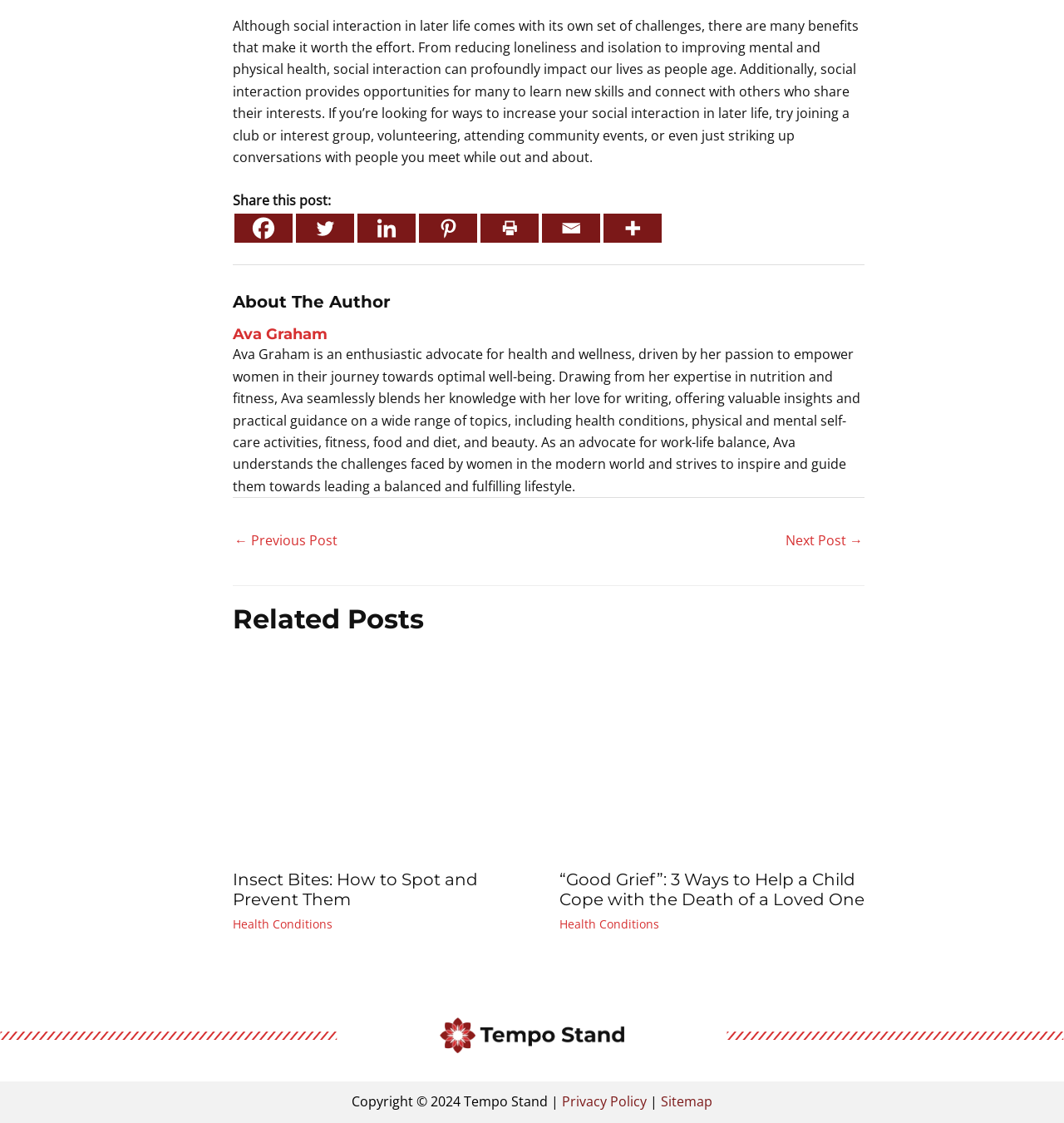Who is the author of the article?
Ensure your answer is thorough and detailed.

I found the author's name by looking at the link element with ID 140, which contains the text 'Ava Graham'. This element is located under the heading 'About The Author', which suggests that Ava Graham is the author of the article.